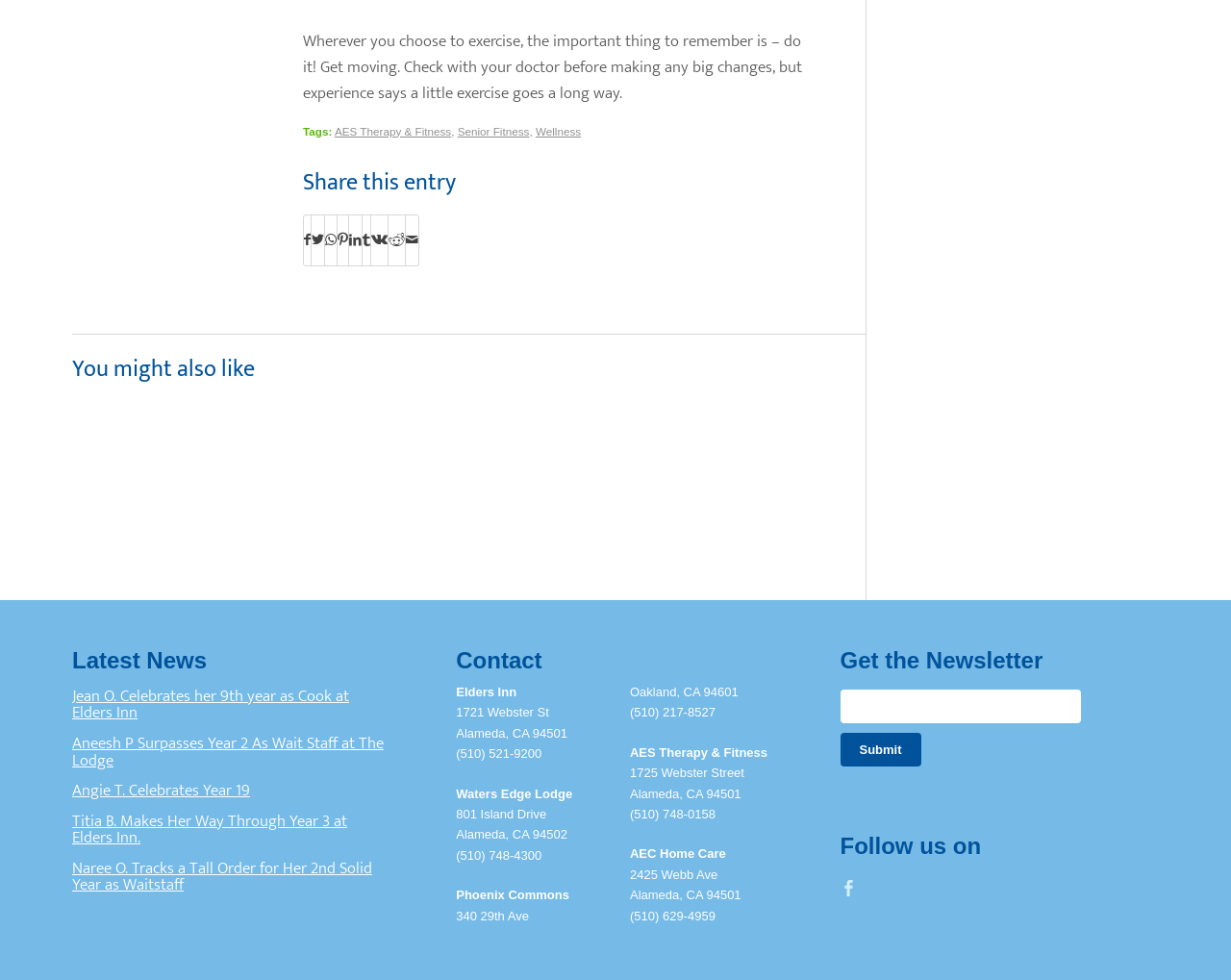How many links are in the footer?
Using the screenshot, give a one-word or short phrase answer.

9